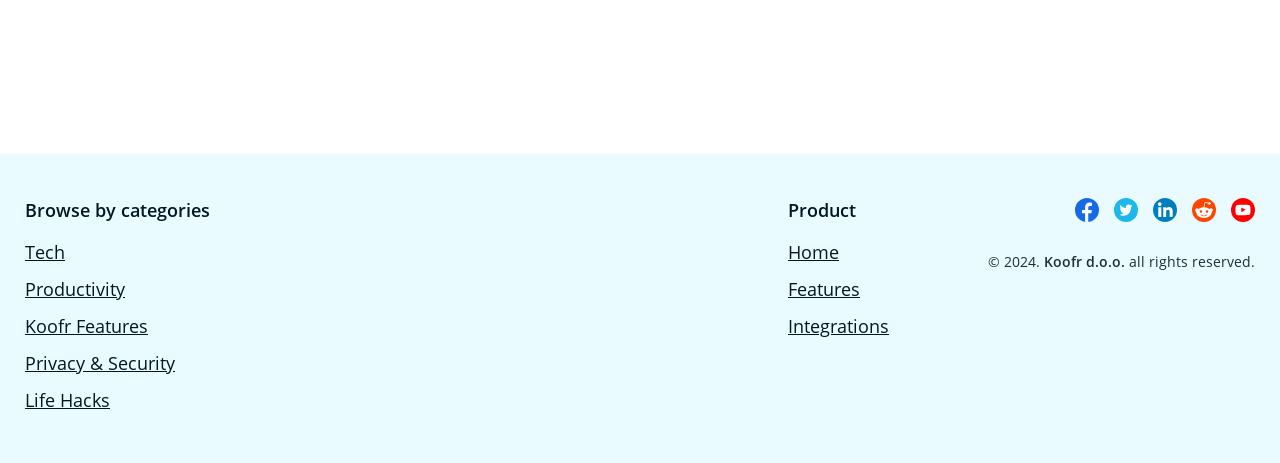Observe the image and answer the following question in detail: How many links are available under the 'Product' section?

The webpage has a section labeled 'Product' with 3 links underneath, namely 'Home', 'Features', and 'Integrations', which suggests that there are 3 links available under the 'Product' section.